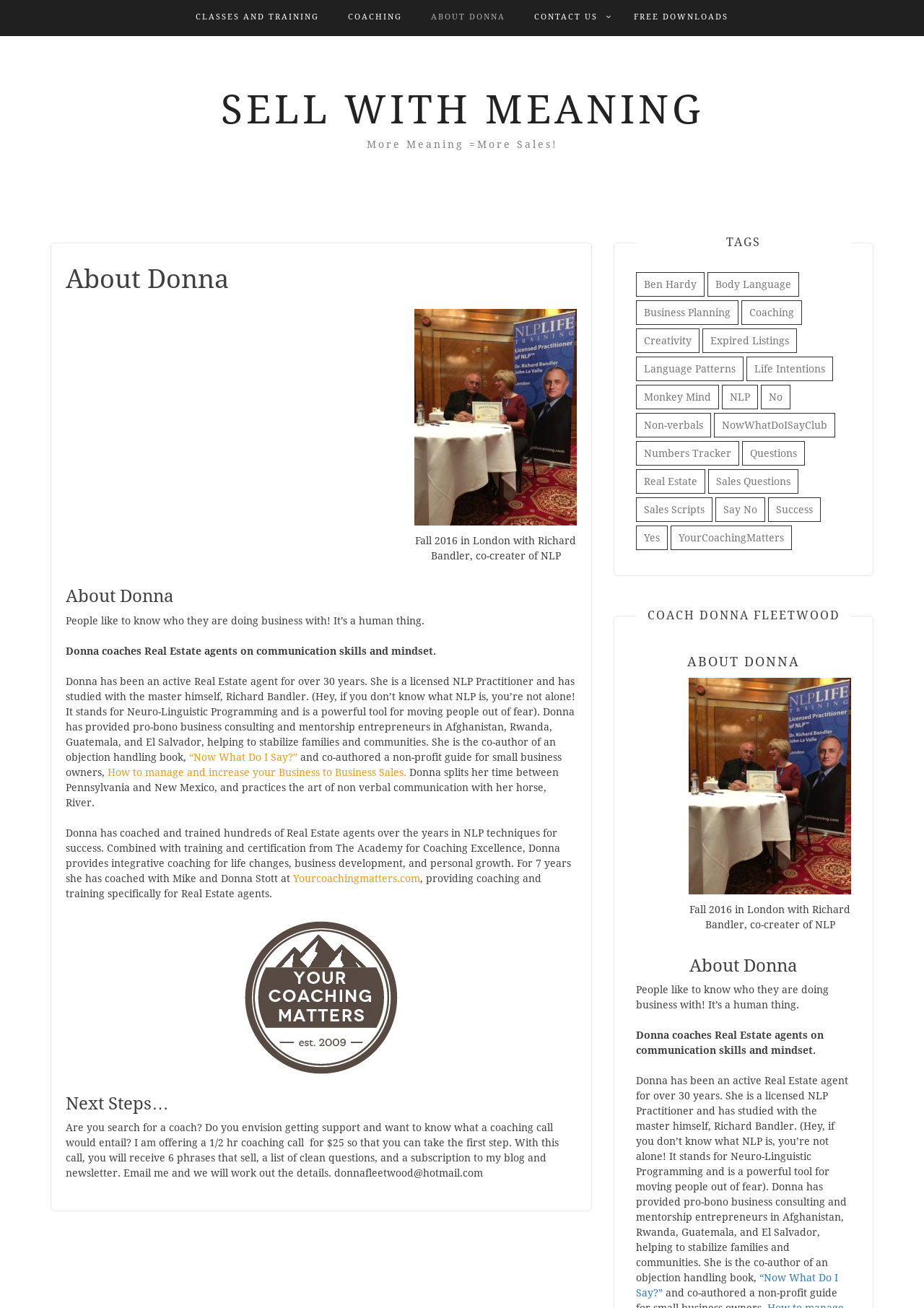Can you find the bounding box coordinates for the element to click on to achieve the instruction: "Click on the '“Now What Do I Say?”' link"?

[0.205, 0.574, 0.322, 0.583]